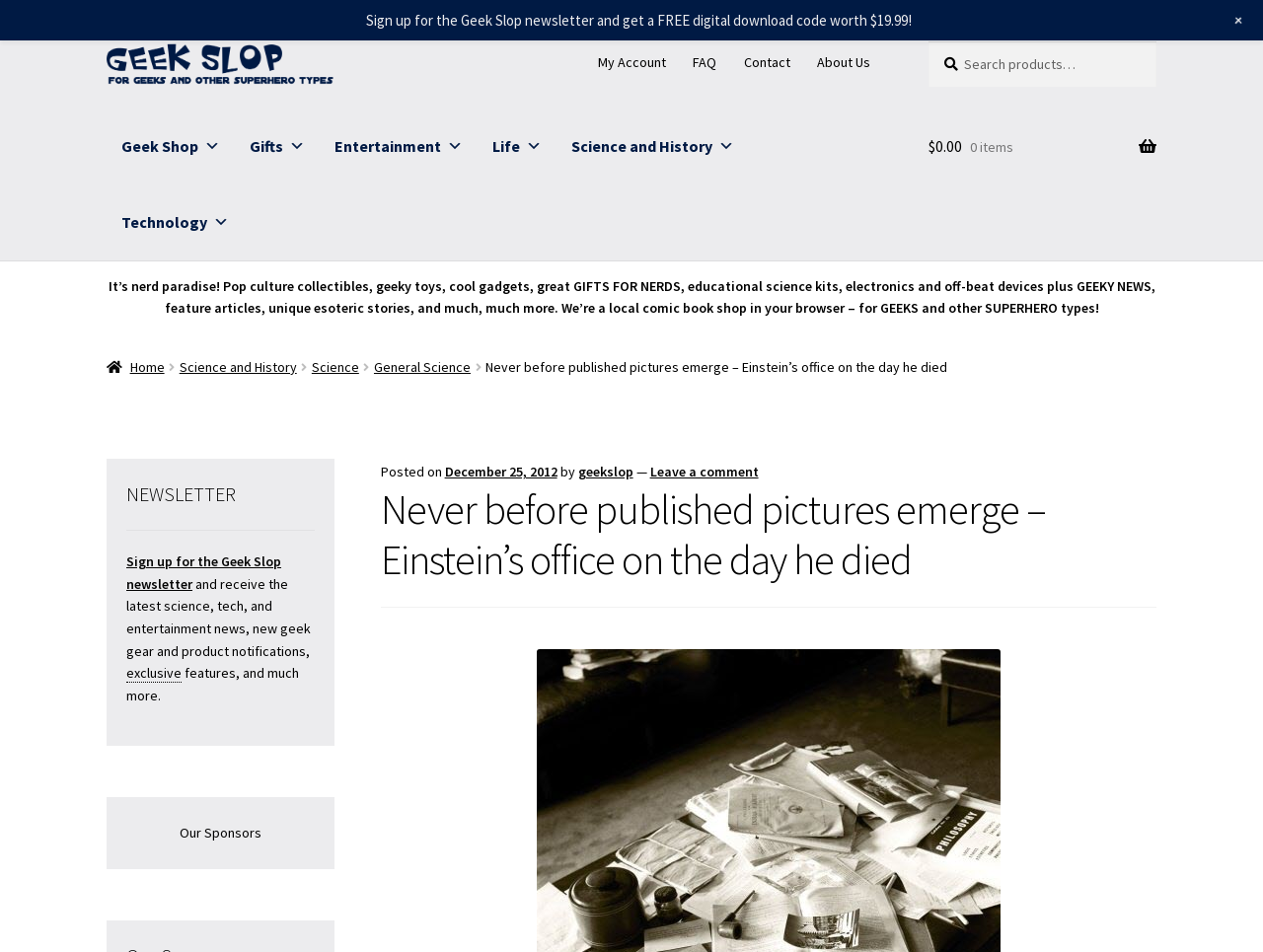Determine the bounding box coordinates of the clickable region to carry out the instruction: "Sign up for the newsletter".

[0.1, 0.58, 0.223, 0.622]